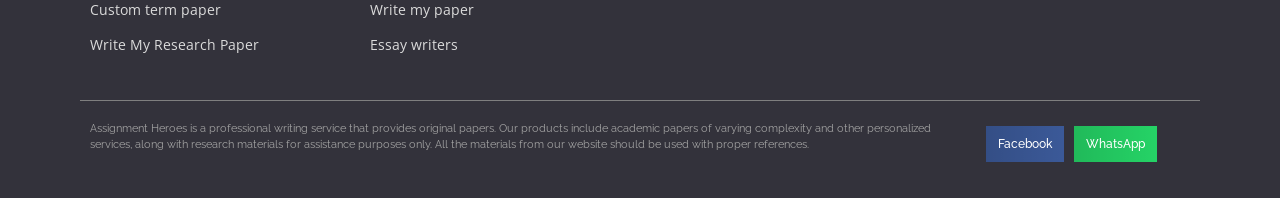Please provide a detailed answer to the question below by examining the image:
What type of papers does the service provide?

The service provides academic papers of varying complexity, as stated in the StaticText element with the text 'Assignment Heroes is a professional writing service...' which describes the products offered by the service.